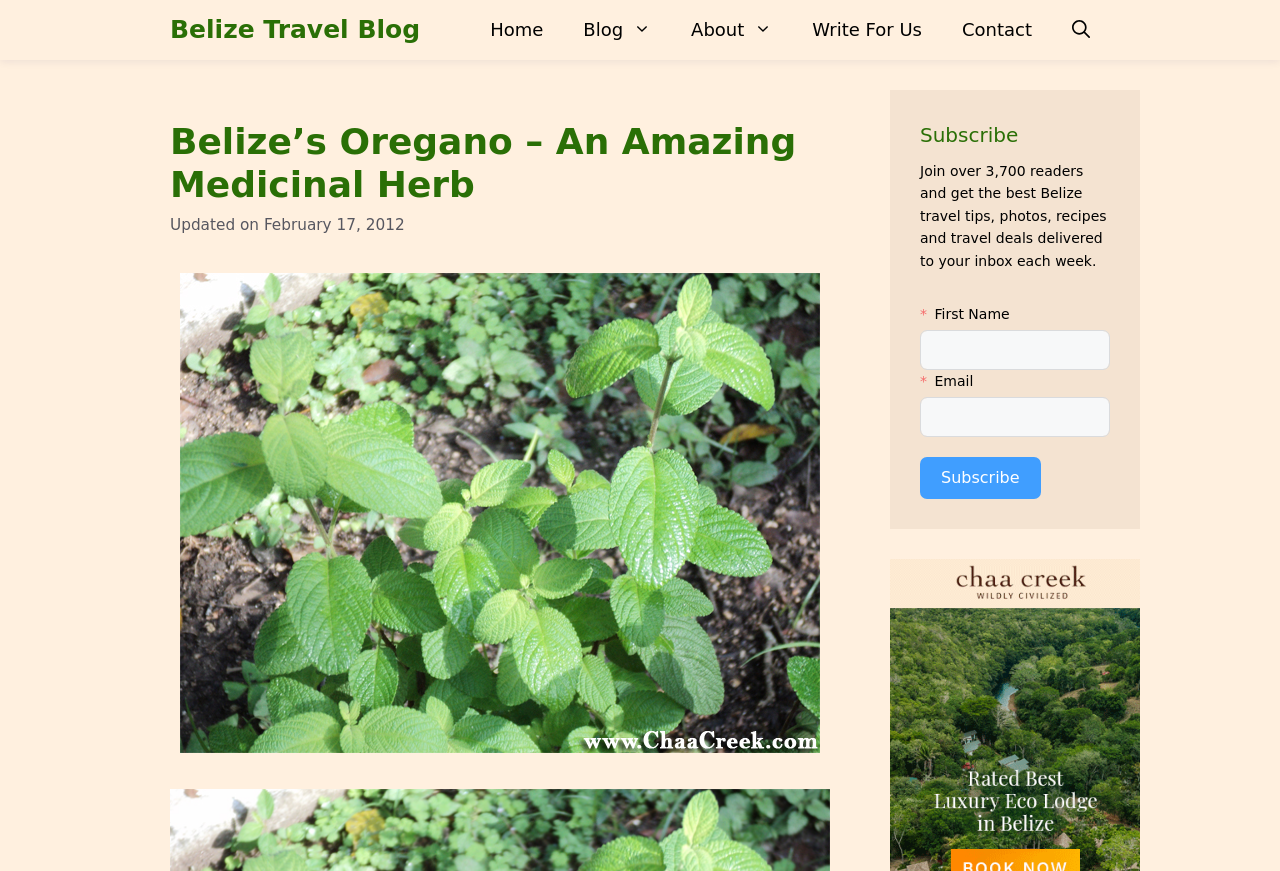Please locate the bounding box coordinates of the element that needs to be clicked to achieve the following instruction: "Click on the 'Belize Travel Blog' link". The coordinates should be four float numbers between 0 and 1, i.e., [left, top, right, bottom].

[0.133, 0.0, 0.328, 0.069]